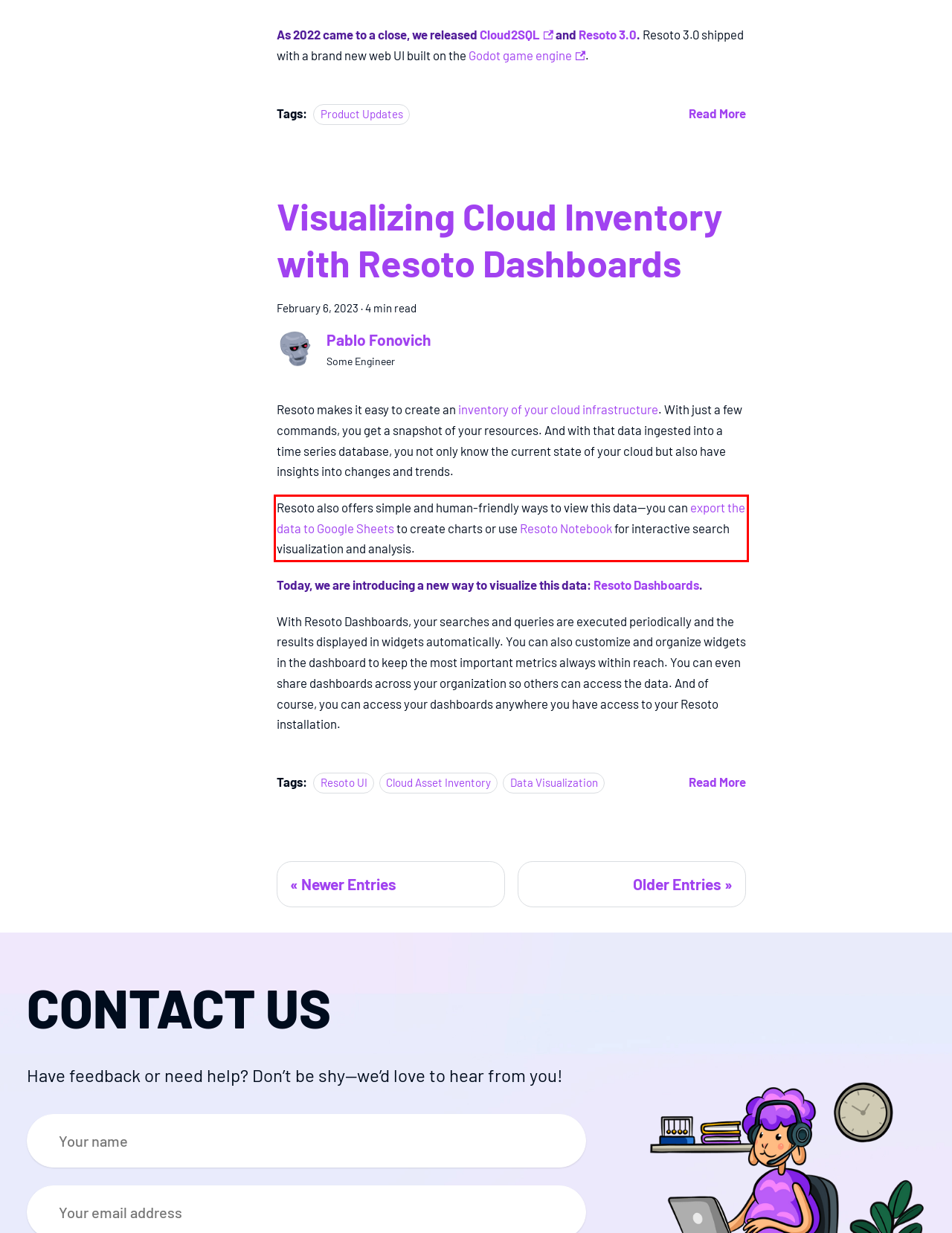You are given a webpage screenshot with a red bounding box around a UI element. Extract and generate the text inside this red bounding box.

Resoto also offers simple and human-friendly ways to view this data—you can export the data to Google Sheets to create charts or use Resoto Notebook for interactive search visualization and analysis.